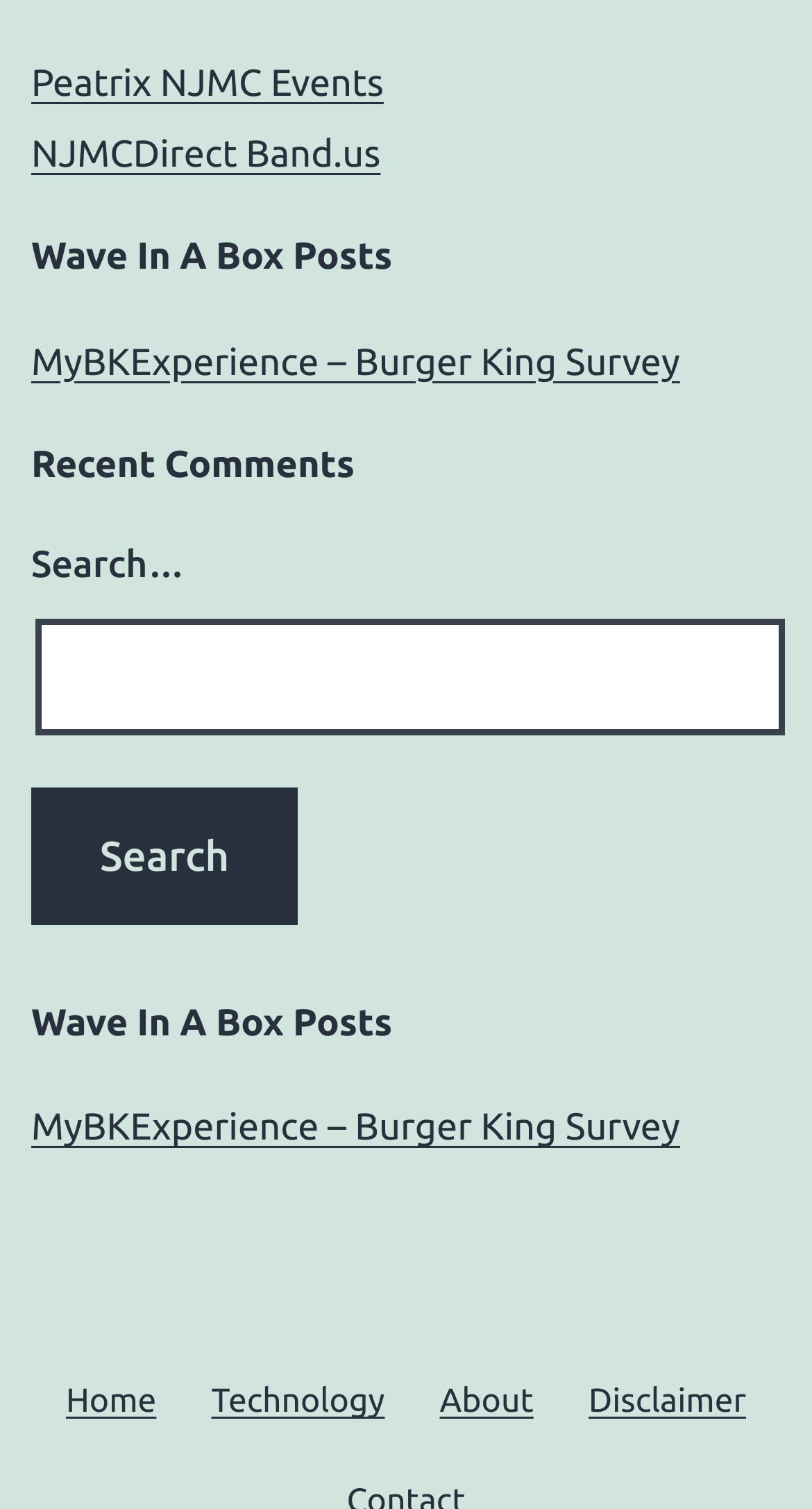Please find the bounding box coordinates for the clickable element needed to perform this instruction: "Click on the Search button".

[0.038, 0.522, 0.367, 0.613]